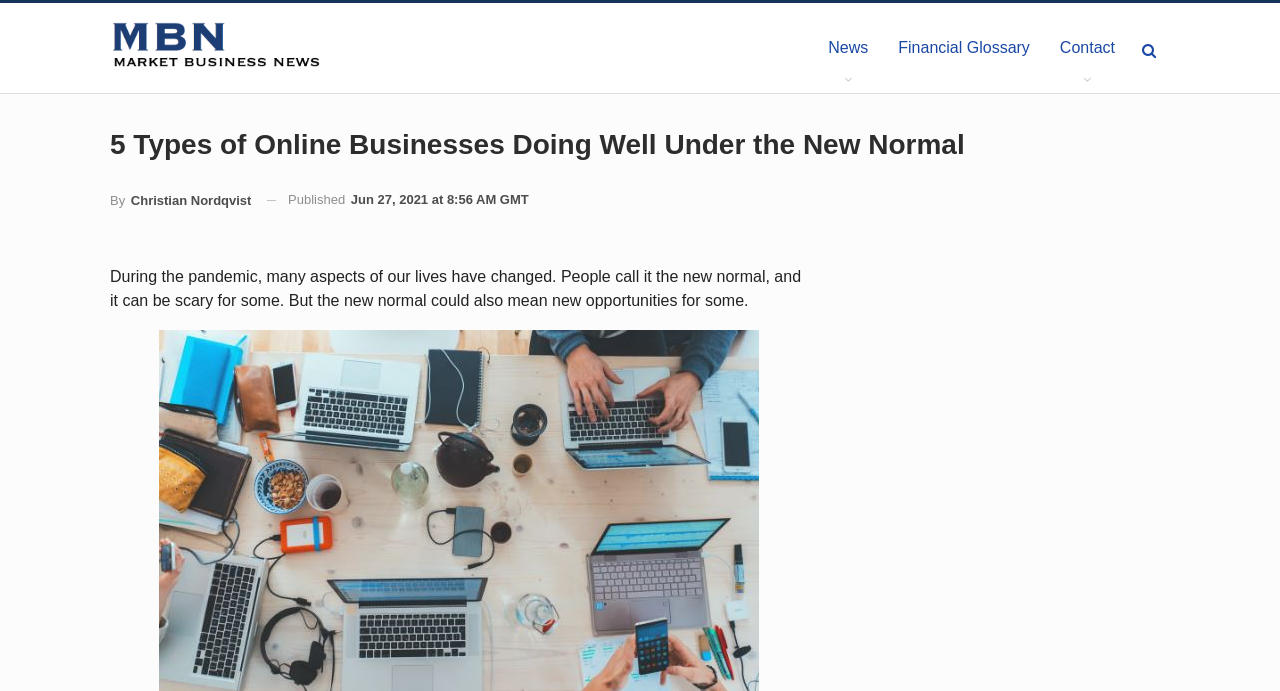Determine the bounding box for the UI element described here: "By Christian Nordqvist".

[0.086, 0.261, 0.196, 0.318]